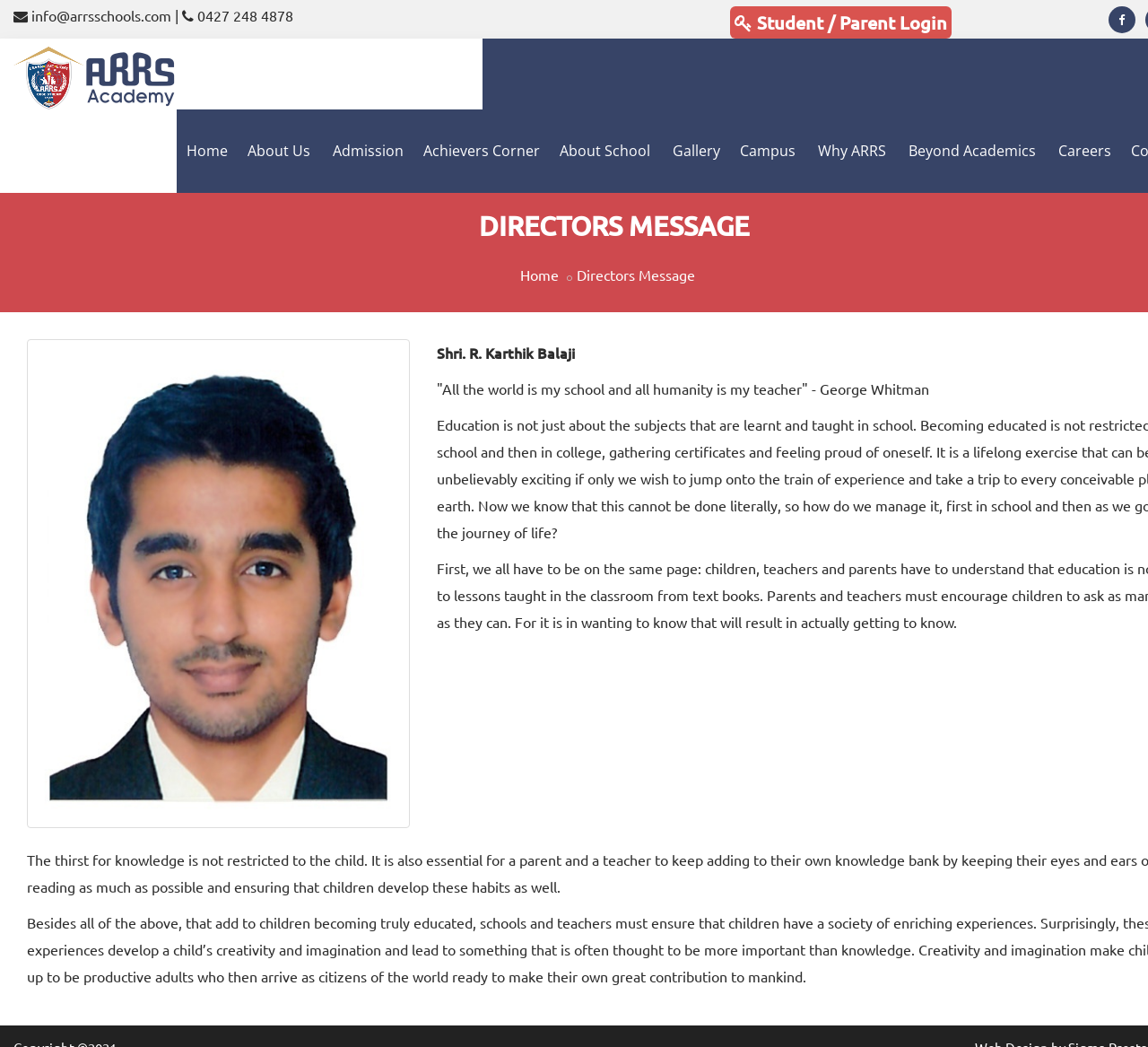Specify the bounding box coordinates for the region that must be clicked to perform the given instruction: "View Gallery".

[0.577, 0.128, 0.636, 0.161]